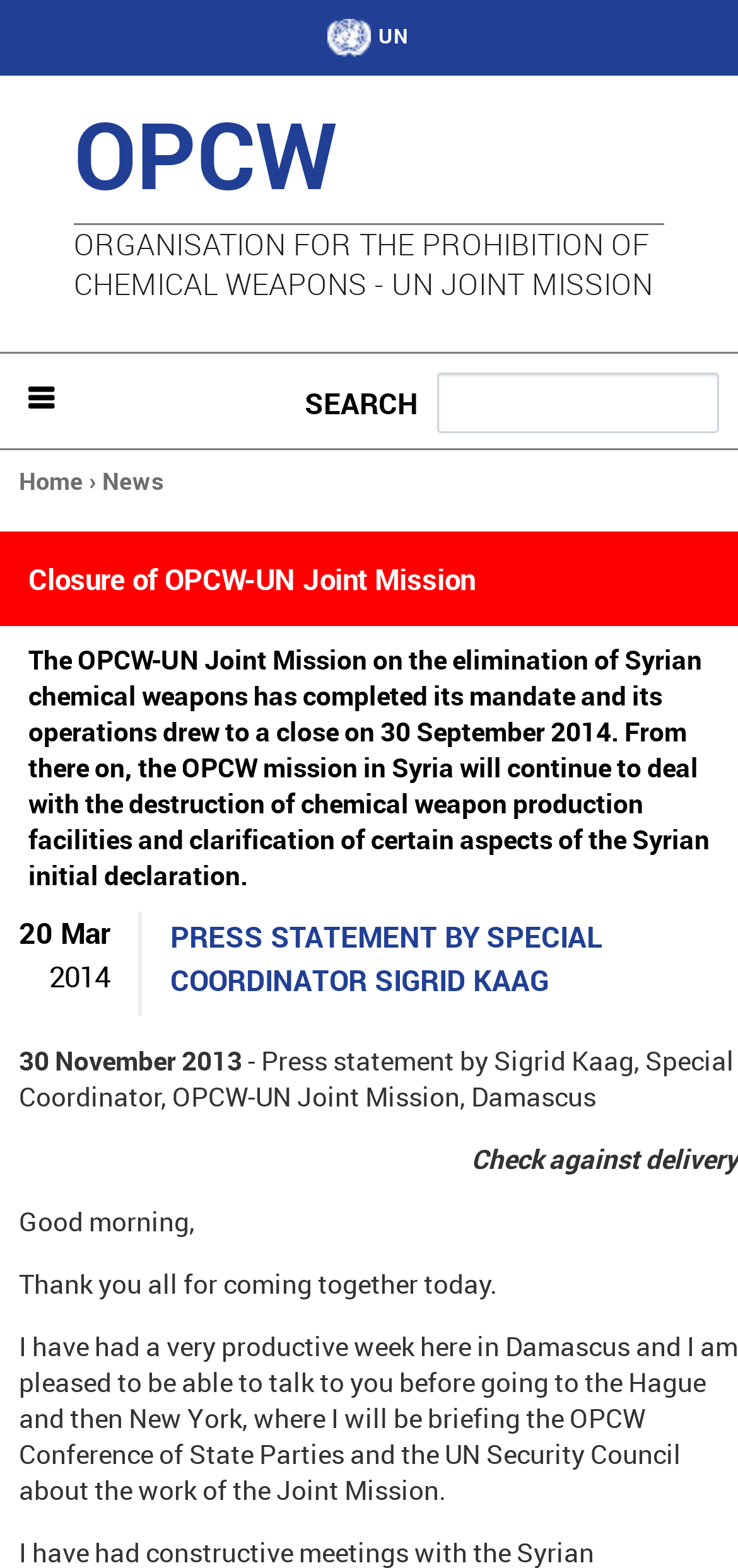Find the bounding box coordinates for the area that must be clicked to perform this action: "Watch a free video".

None